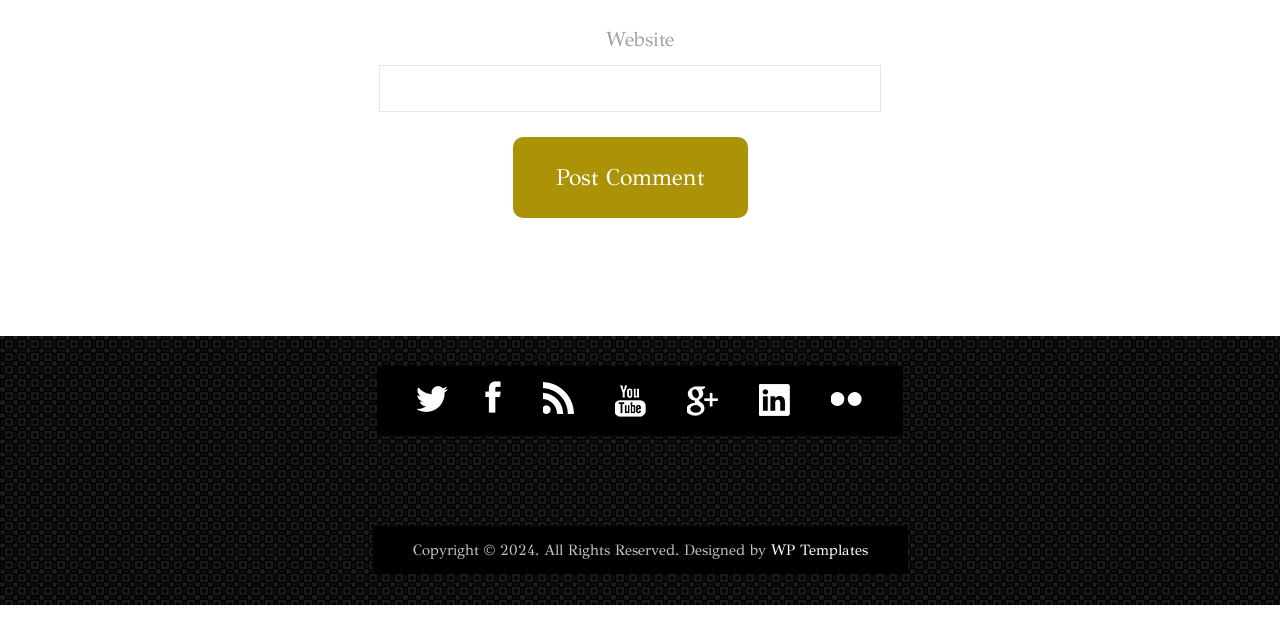Please find the bounding box coordinates of the section that needs to be clicked to achieve this instruction: "Post a comment".

[0.4, 0.214, 0.584, 0.34]